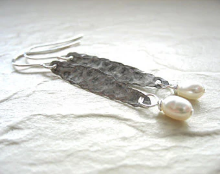What type of drops adorn the earrings?
Give a single word or phrase answer based on the content of the image.

Pearl drops